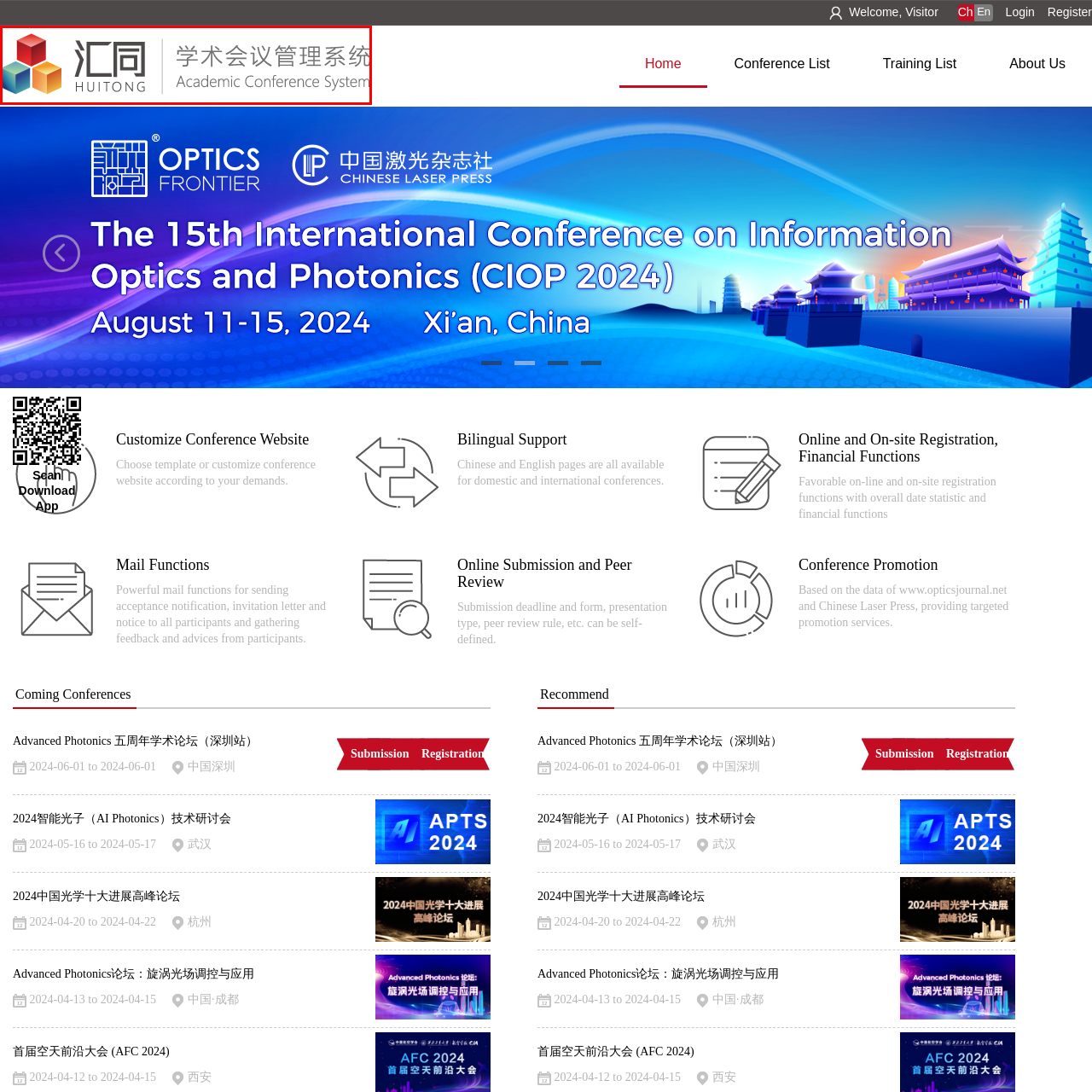Focus on the section marked by the red bounding box and reply with a single word or phrase: What is the English translation of '汇同'?

Academic Conference System